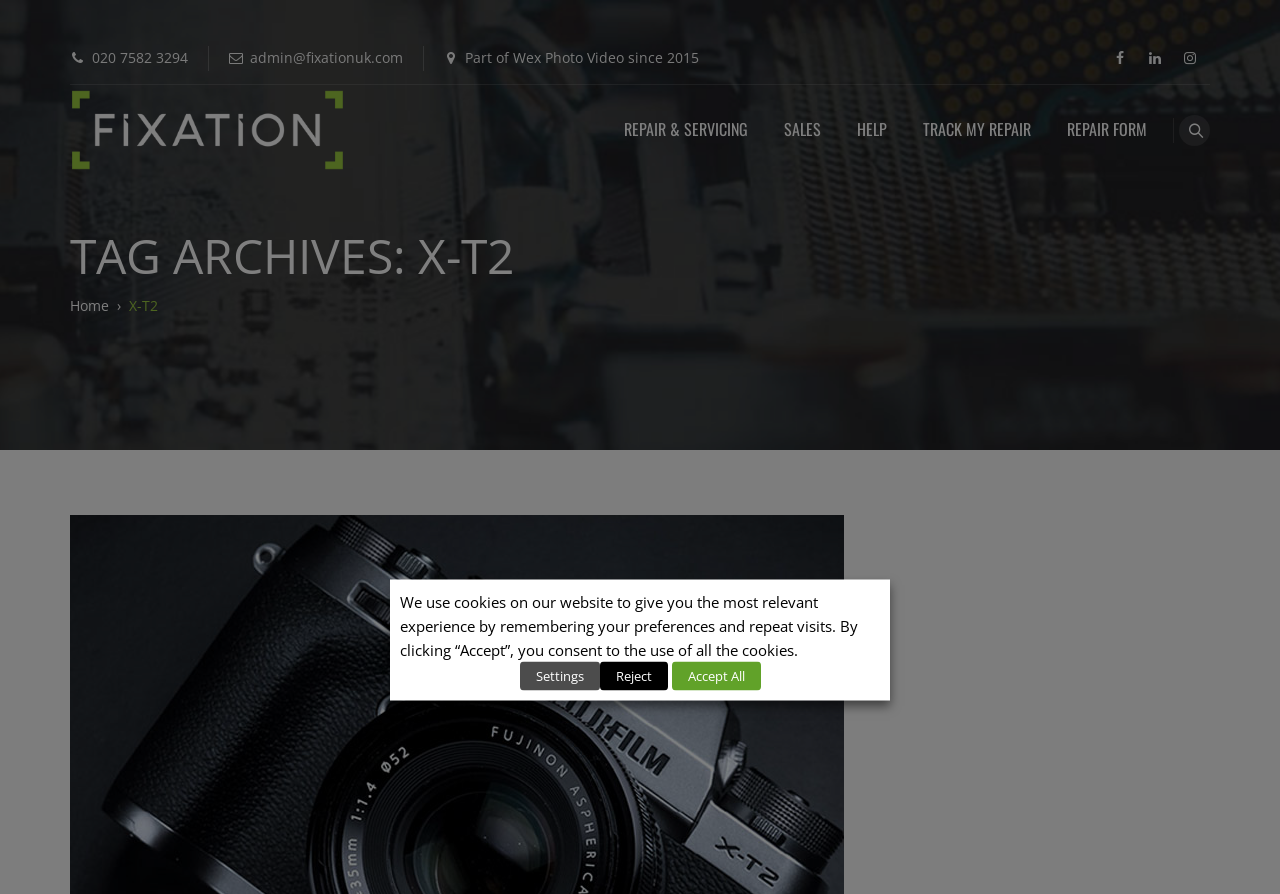What is the tag archive for?
Based on the screenshot, answer the question with a single word or phrase.

X-T2